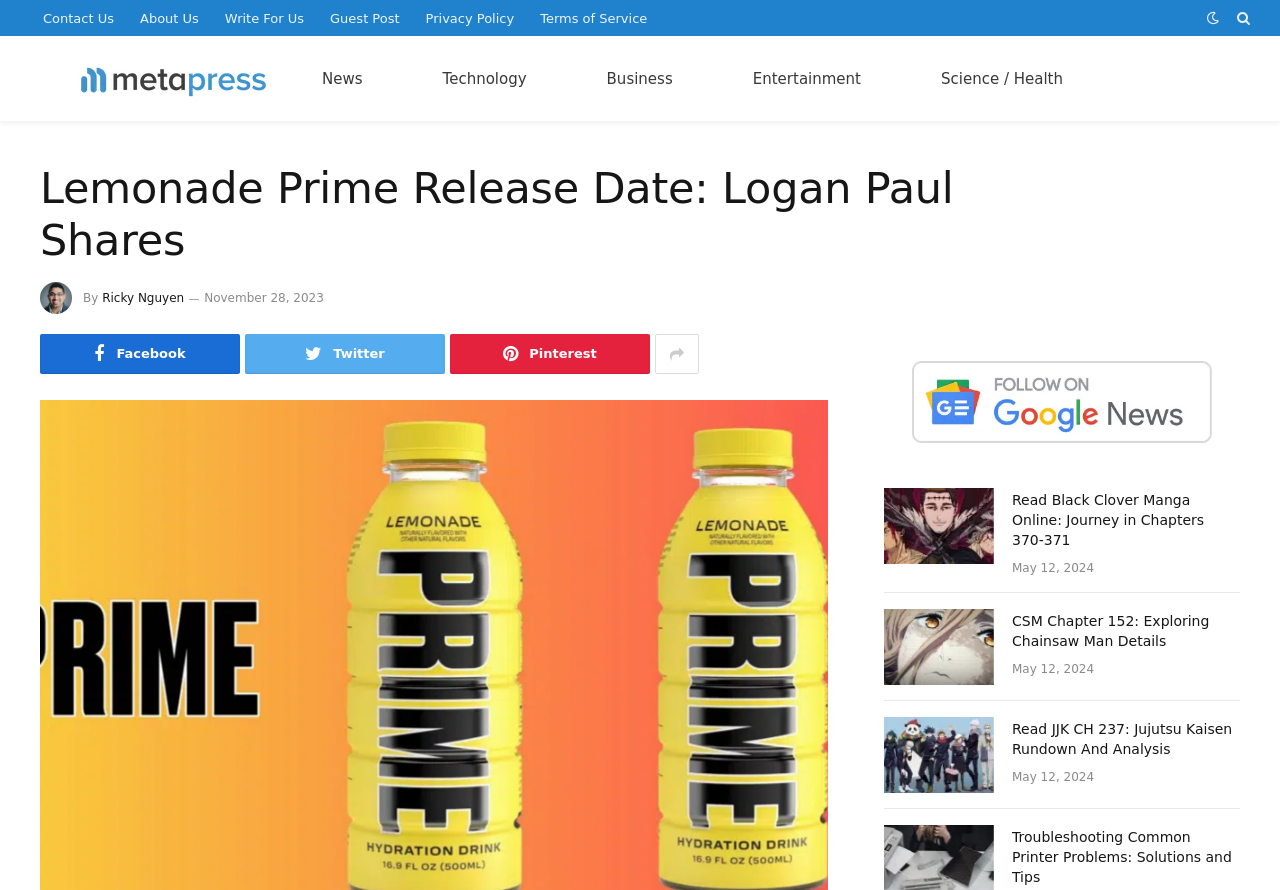Could you locate the bounding box coordinates for the section that should be clicked to accomplish this task: "Navigate to 'LAMAN UTAMA'".

None